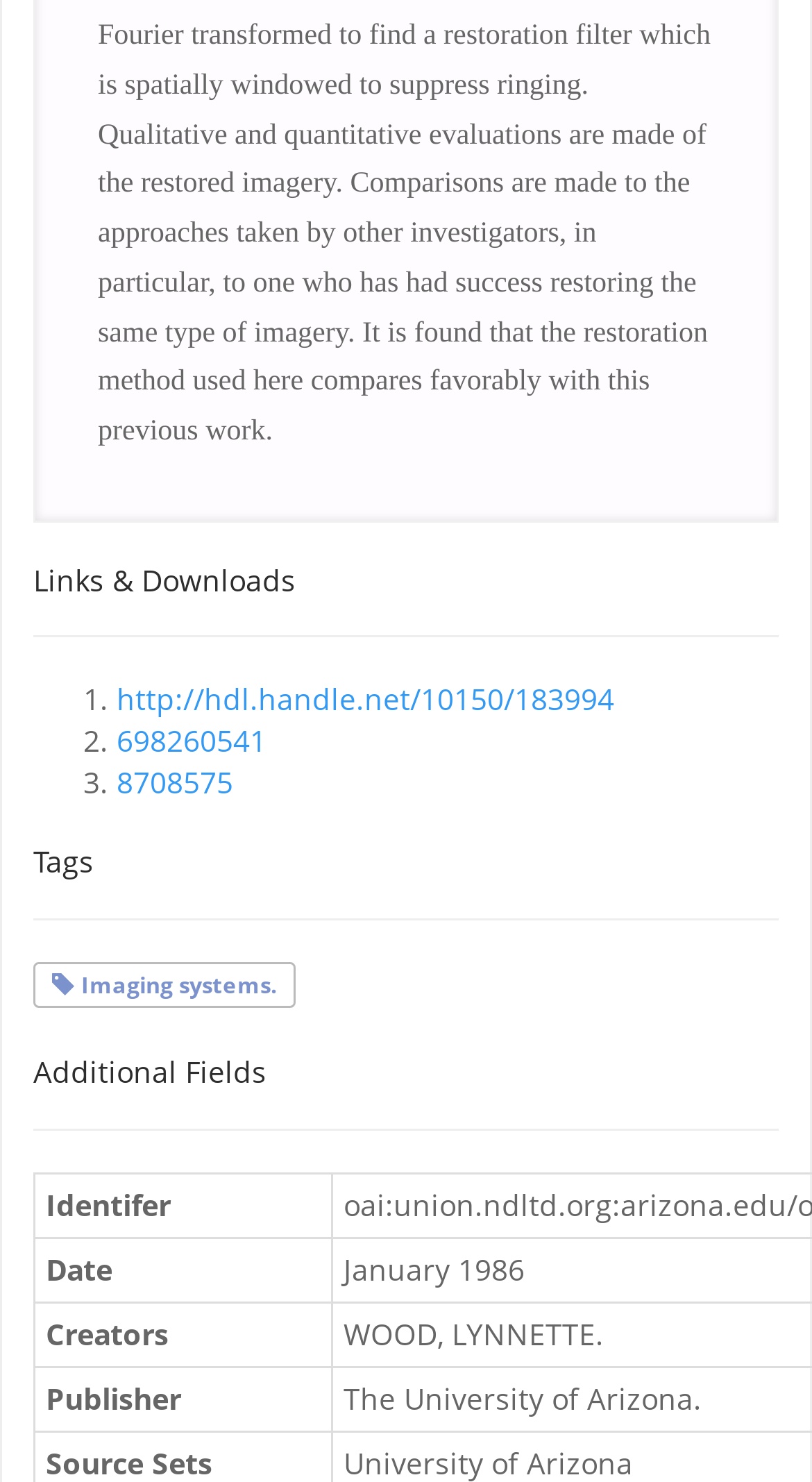How many links are under 'Links & Downloads'?
Utilize the information in the image to give a detailed answer to the question.

I counted the number of links under the 'Links & Downloads' heading, which are 'http://hdl.handle.net/10150/183994', '698260541', and '8708575', so there are 3 links in total.